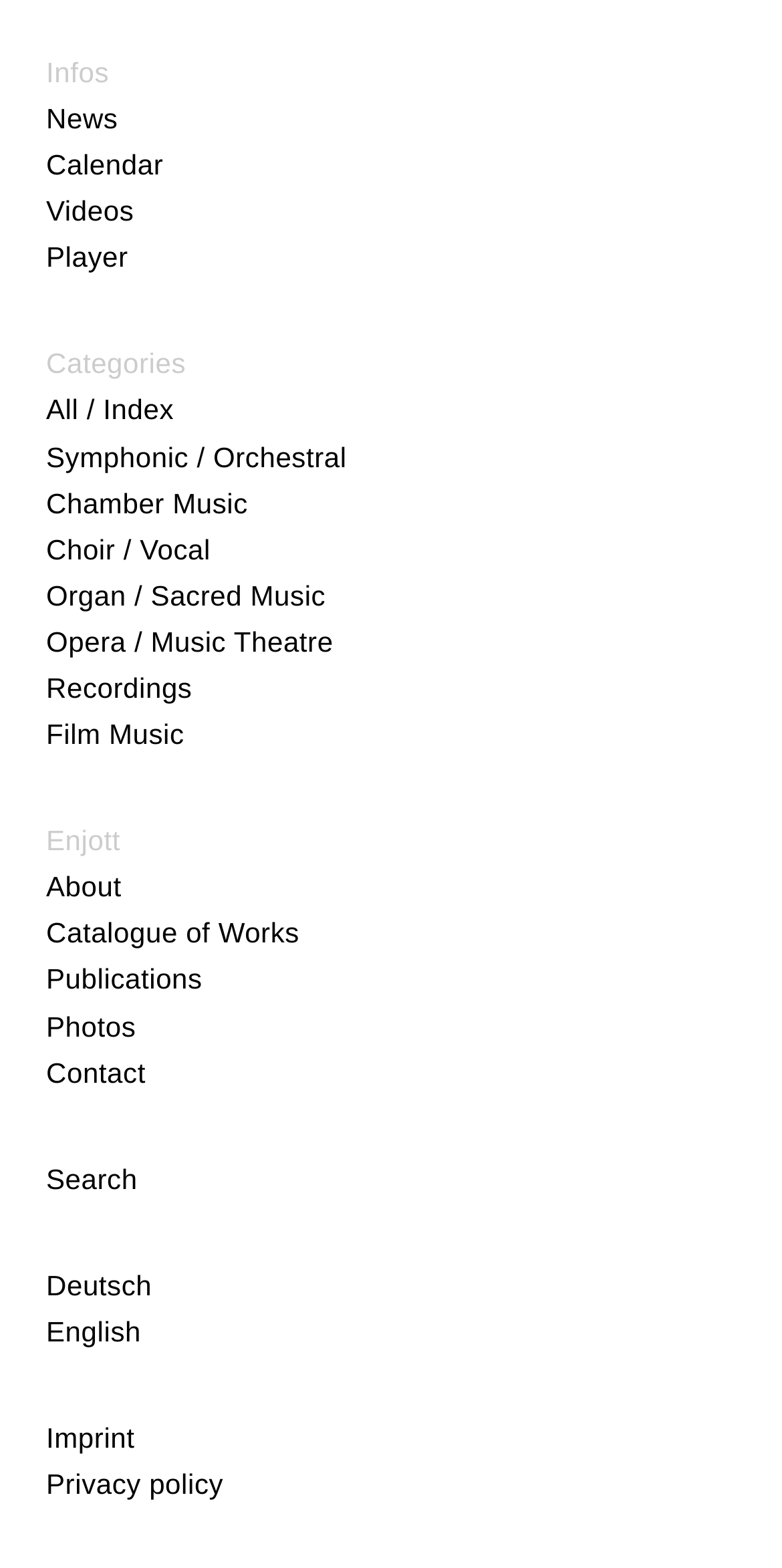Identify the bounding box coordinates of the part that should be clicked to carry out this instruction: "Click on News".

[0.059, 0.065, 0.151, 0.086]